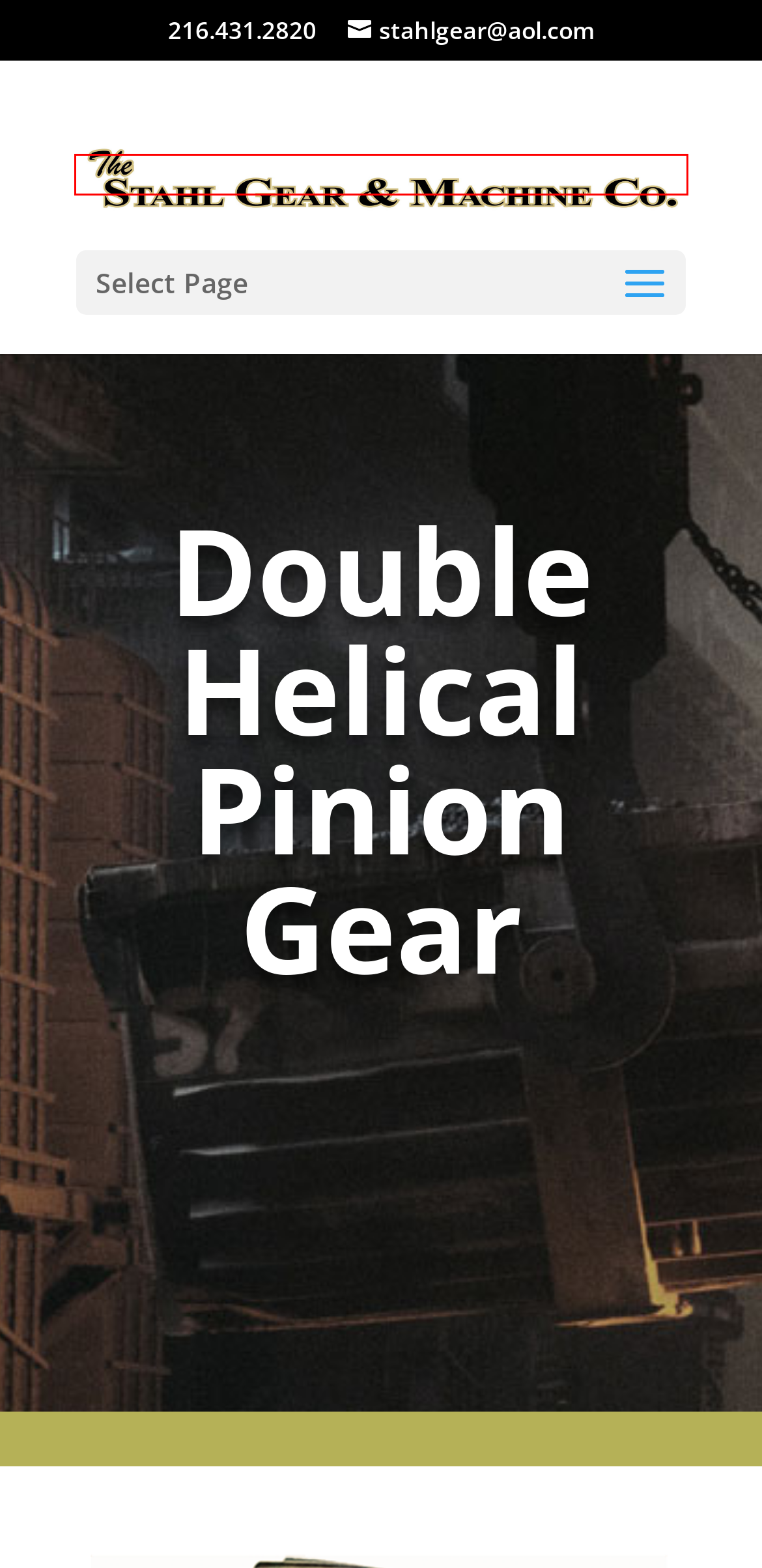You are given a screenshot of a webpage with a red rectangle bounding box. Choose the best webpage description that matches the new webpage after clicking the element in the bounding box. Here are the candidates:
A. Spur Gears - Stahl Gear & Machine Co.
B. Helical Pinion Gear - Stahl Gear & Machine Co.
C. Herringbone Gear - Stahl Gear & Machine Co.
D. Contact - Stahl Gear & Machine Co.
E. Bevel Gears - Stahl Gear & Machine Co.
F. Home - Stahl Gear & Machine Co.
G. Sprocket - Stahl Gear & Machine Co.
H. Worm Gears - Stahl Gear & Machine Co.

F